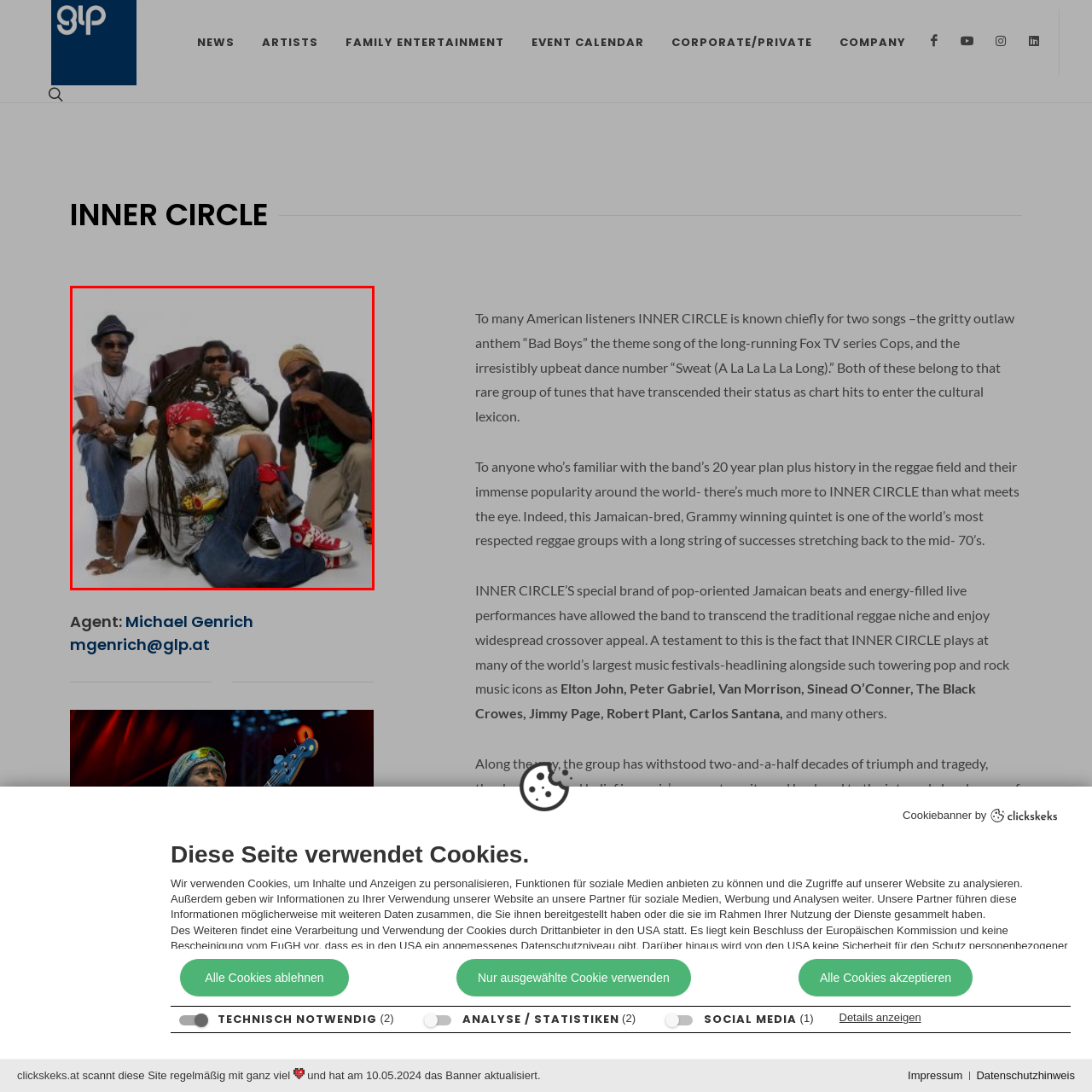Examine the segment of the image contained within the black box and respond comprehensively to the following question, based on the visual content: 
What type of chair is one of the band members sitting on?

One is perched on a vintage-style armchair, wearing sunglasses and a graphic T-shirt, while another stands confidently beside him, sporting a beanie and an eye-catching shirt.